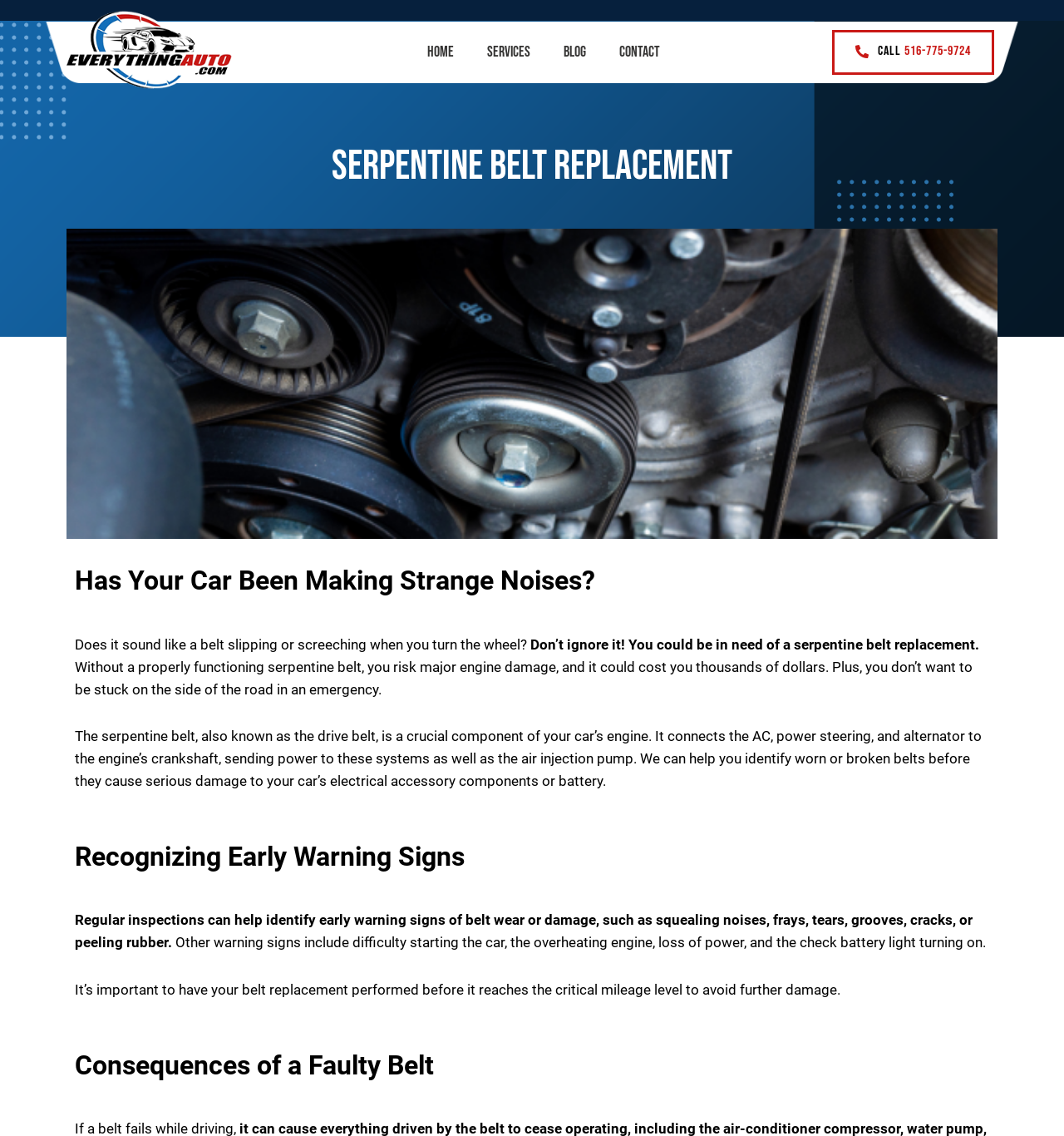Please give a short response to the question using one word or a phrase:
What is the purpose of the serpentine belt?

Connects AC, power steering, and alternator to engine